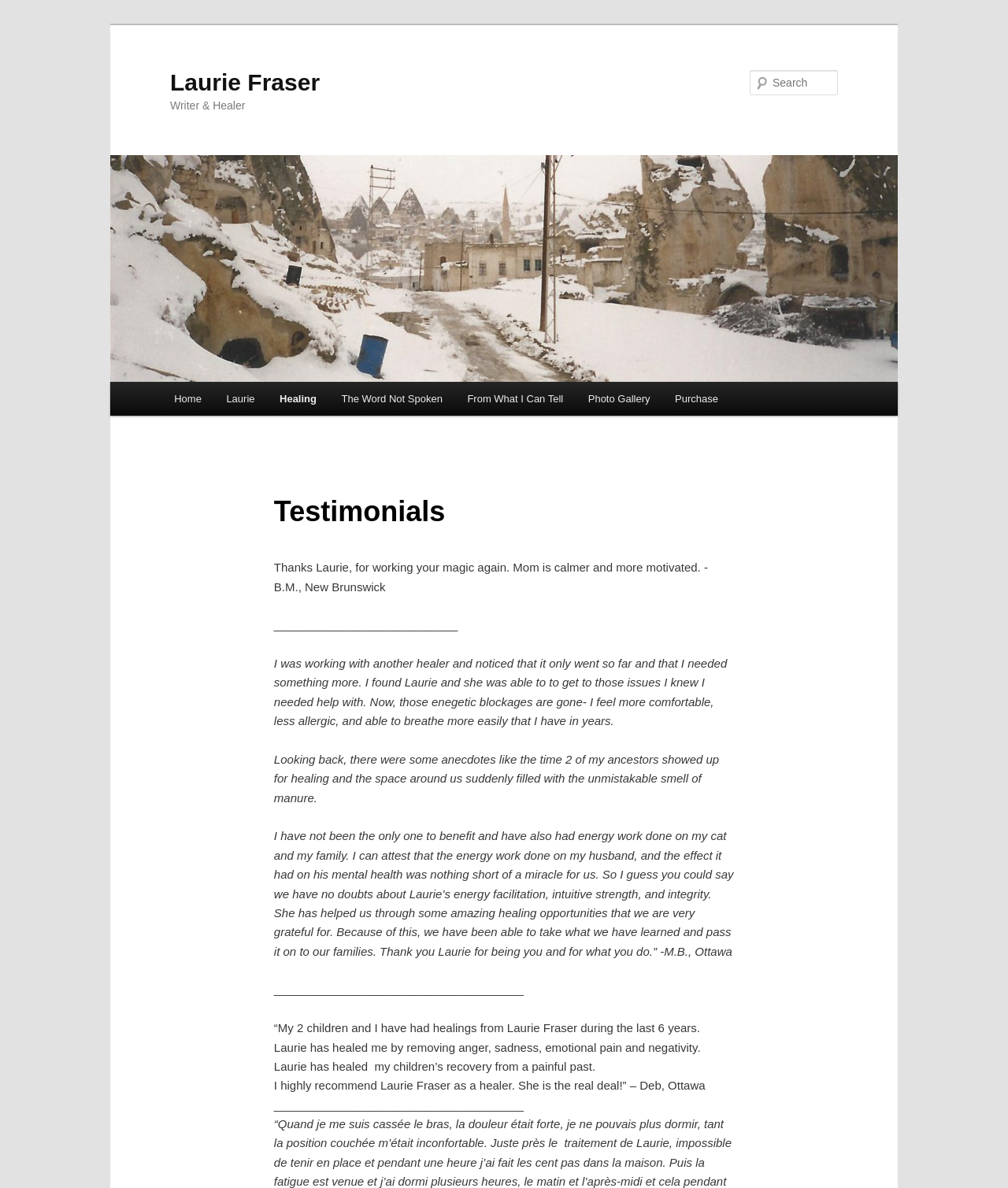Please analyze the image and provide a thorough answer to the question:
What is the topic of the testimonials?

The webpage is dedicated to showcasing testimonials from clients of Laurie Fraser, an energy healer and alternative health practitioner, indicating that the topic of the testimonials is energy healing.